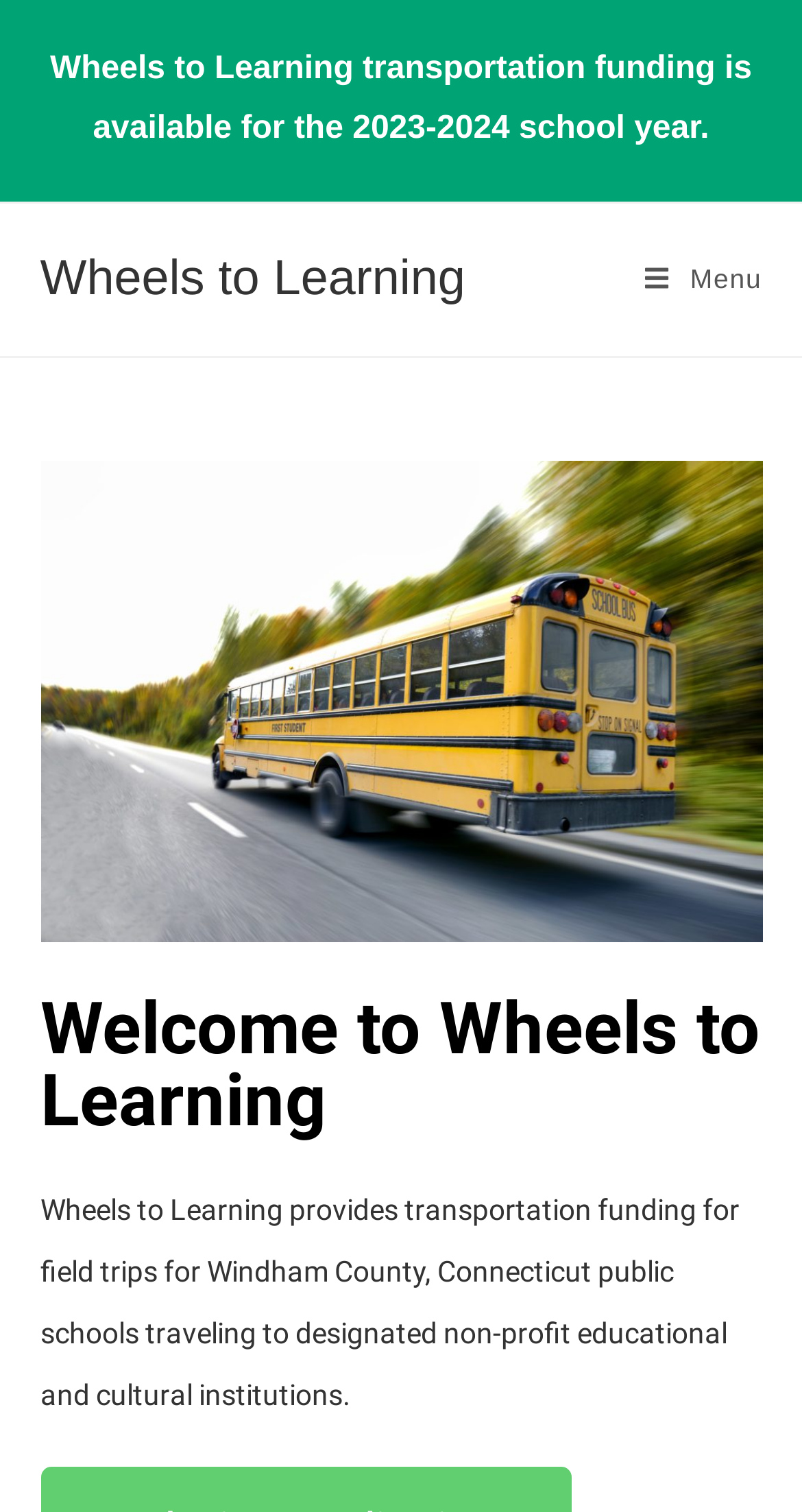Locate the UI element described by Menu Close in the provided webpage screenshot. Return the bounding box coordinates in the format (top-left x, top-left y, bottom-right x, bottom-right y), ensuring all values are between 0 and 1.

[0.804, 0.134, 0.95, 0.235]